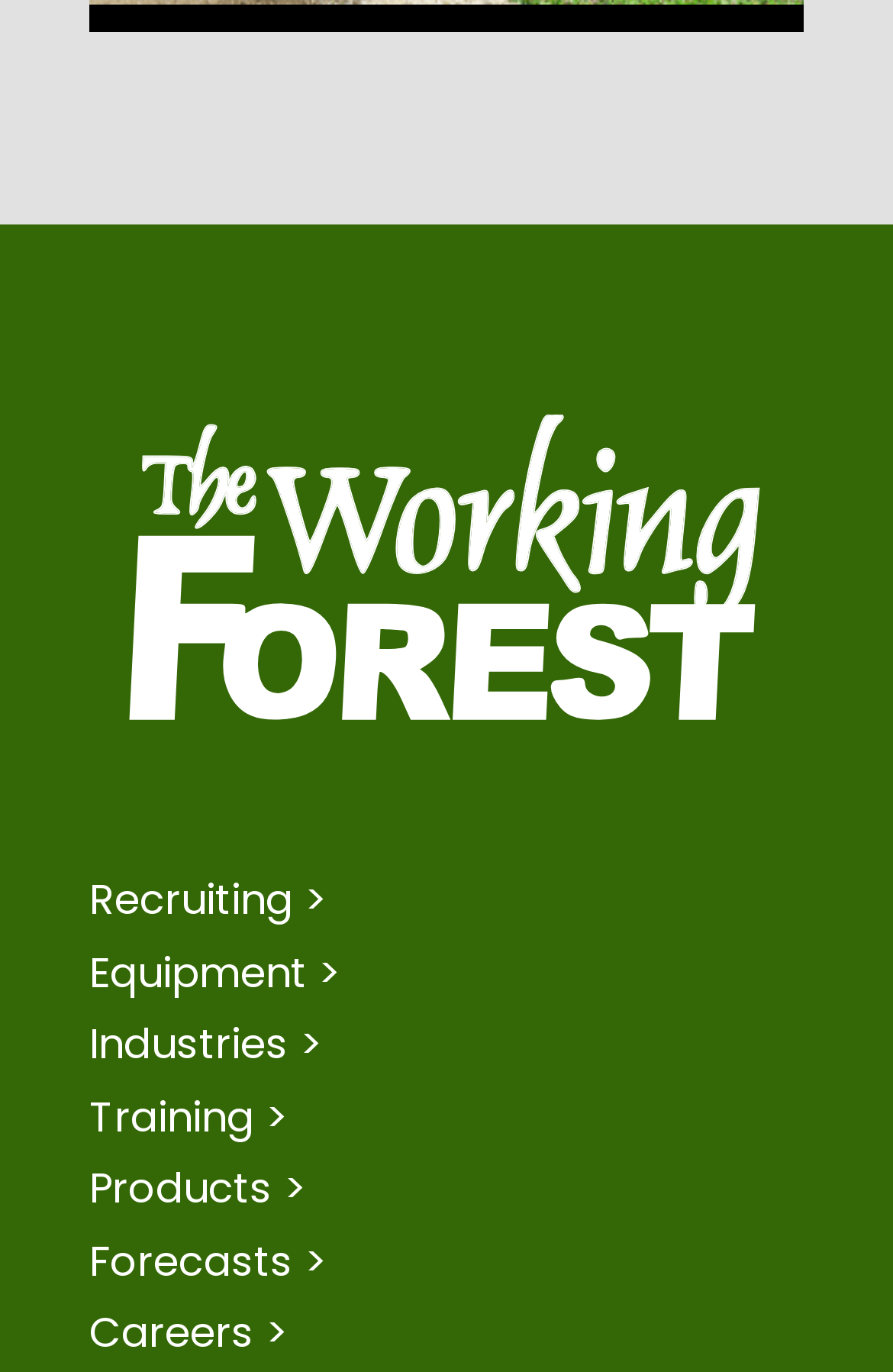Are all main categories on the same horizontal level?
Refer to the image and give a detailed answer to the question.

I compared the y1 and y2 coordinates of the bounding boxes of the main category links and found that they are all similar, indicating that they are on the same horizontal level.